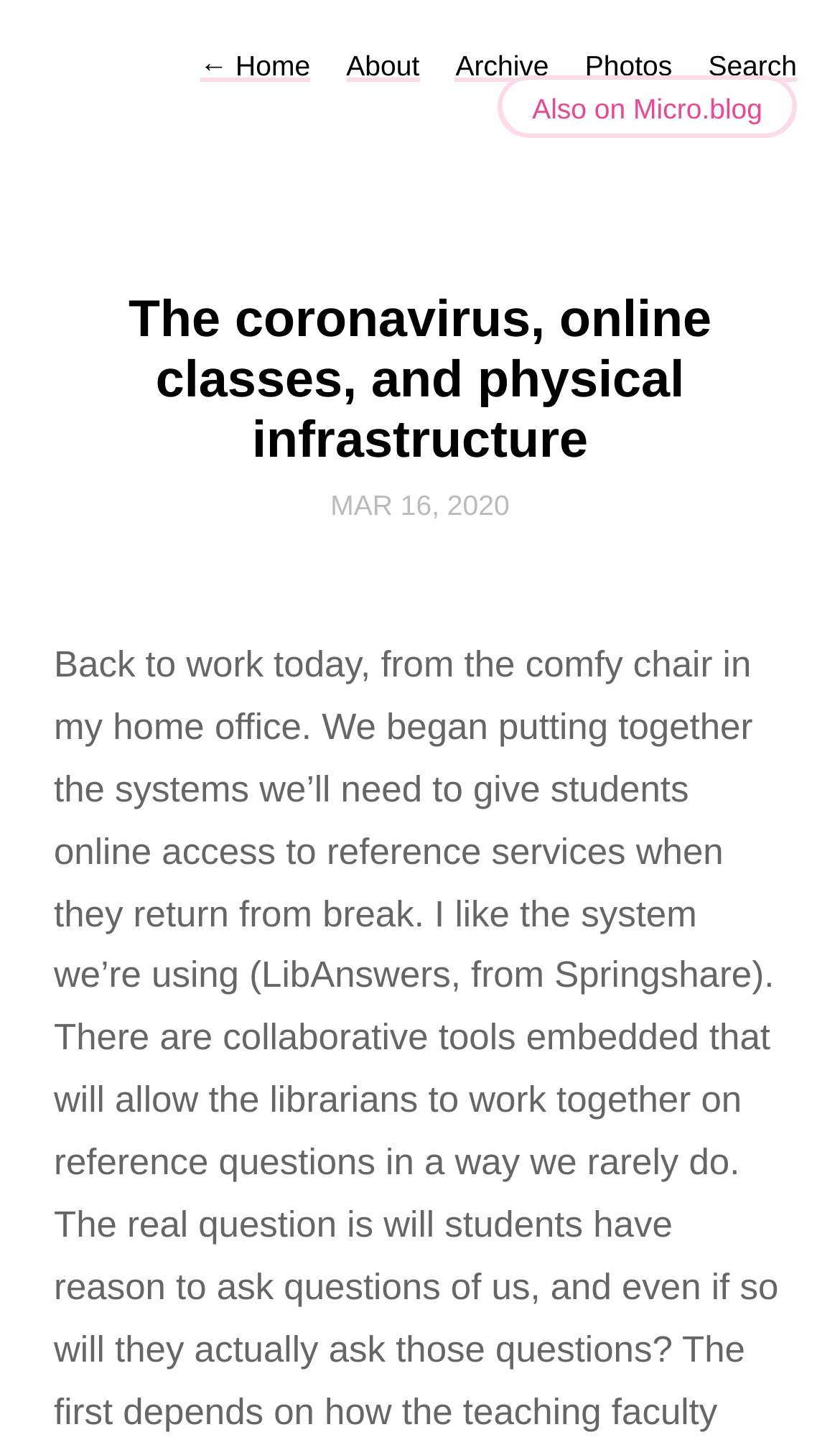How many links are on the top navigation bar?
By examining the image, provide a one-word or phrase answer.

5